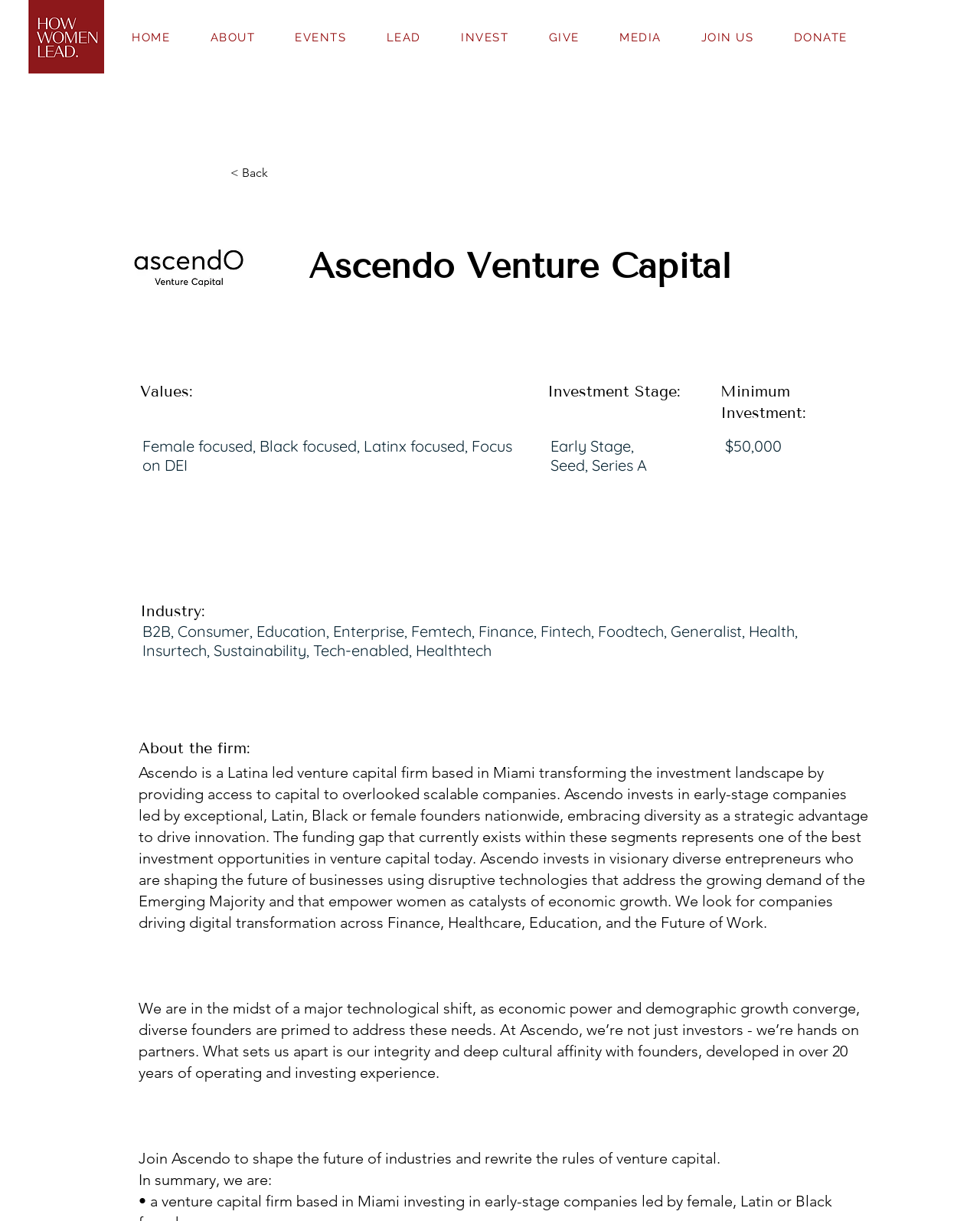Locate the bounding box coordinates of the clickable area to execute the instruction: "Click the HOME link". Provide the coordinates as four float numbers between 0 and 1, represented as [left, top, right, bottom].

[0.117, 0.019, 0.191, 0.043]